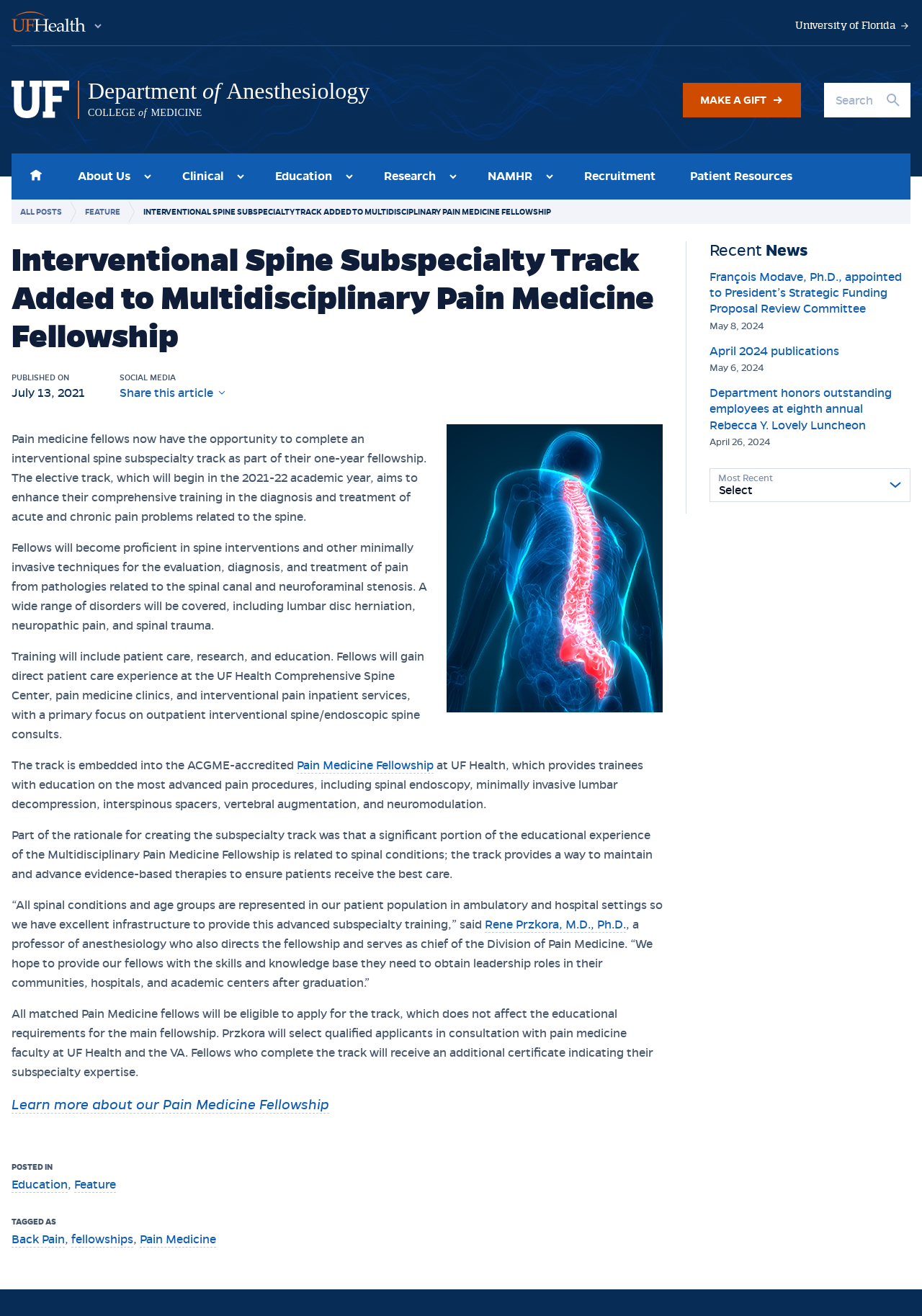Please identify the bounding box coordinates for the region that you need to click to follow this instruction: "Make a gift".

[0.741, 0.063, 0.869, 0.089]